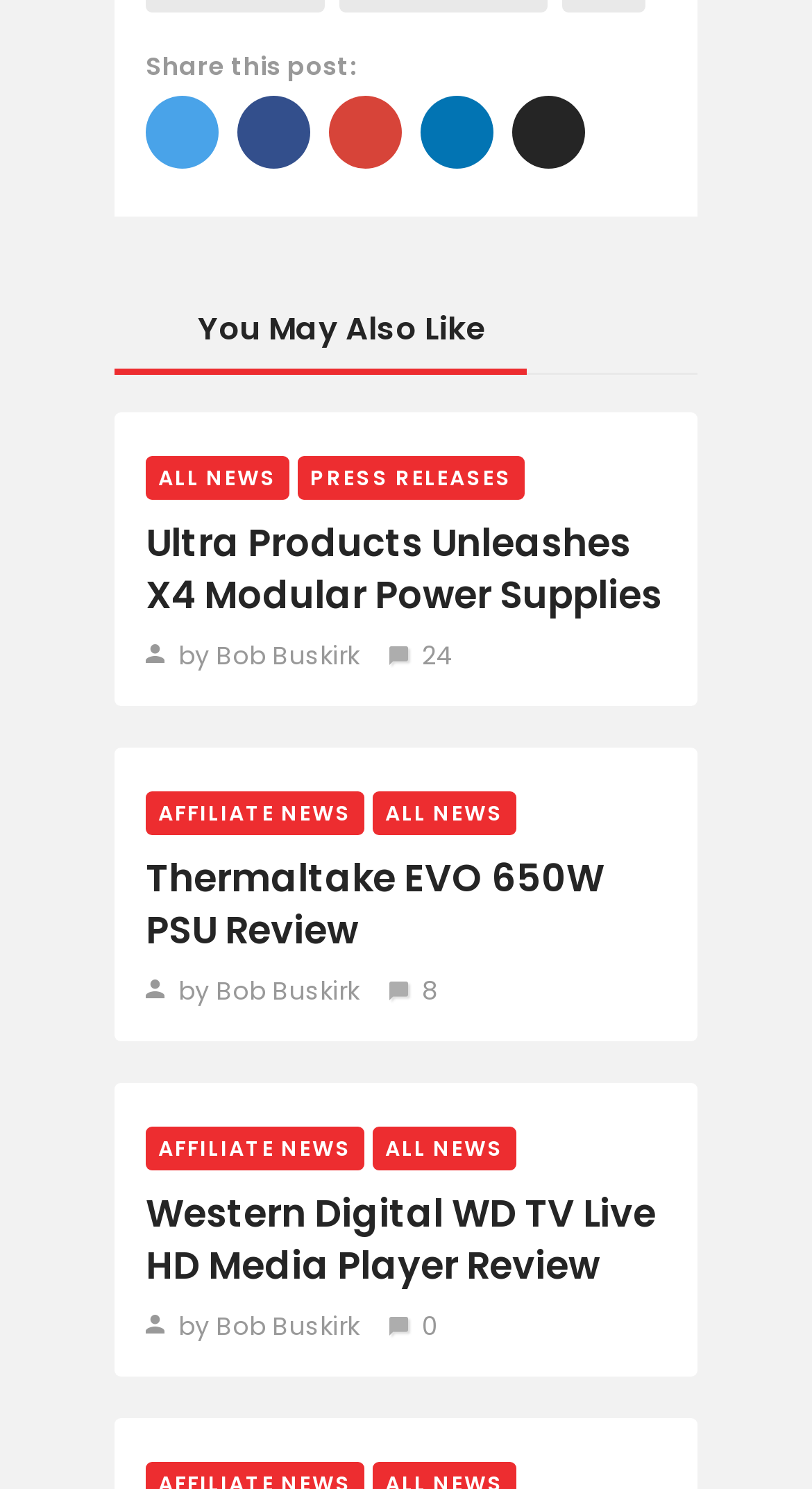Determine the bounding box coordinates for the HTML element described here: "Thermaltake EVO 650W PSU Review".

[0.179, 0.573, 0.821, 0.643]